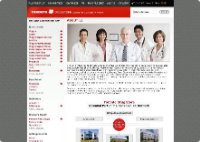Respond to the question with just a single word or phrase: 
How many healthcare professionals are in the image?

five